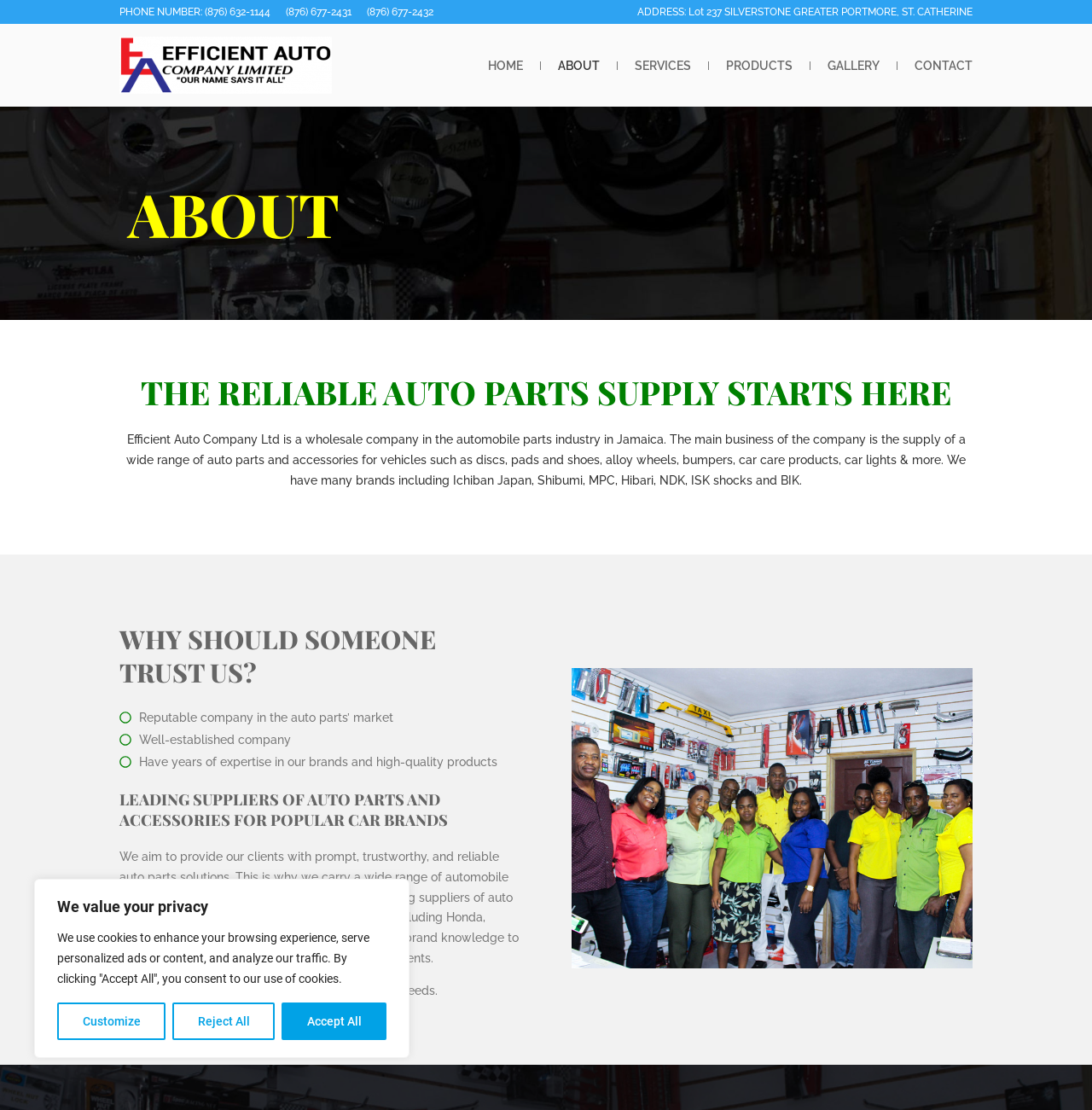Please provide the bounding box coordinates for the element that needs to be clicked to perform the following instruction: "Get in touch with the company". The coordinates should be given as four float numbers between 0 and 1, i.e., [left, top, right, bottom].

[0.109, 0.886, 0.198, 0.899]